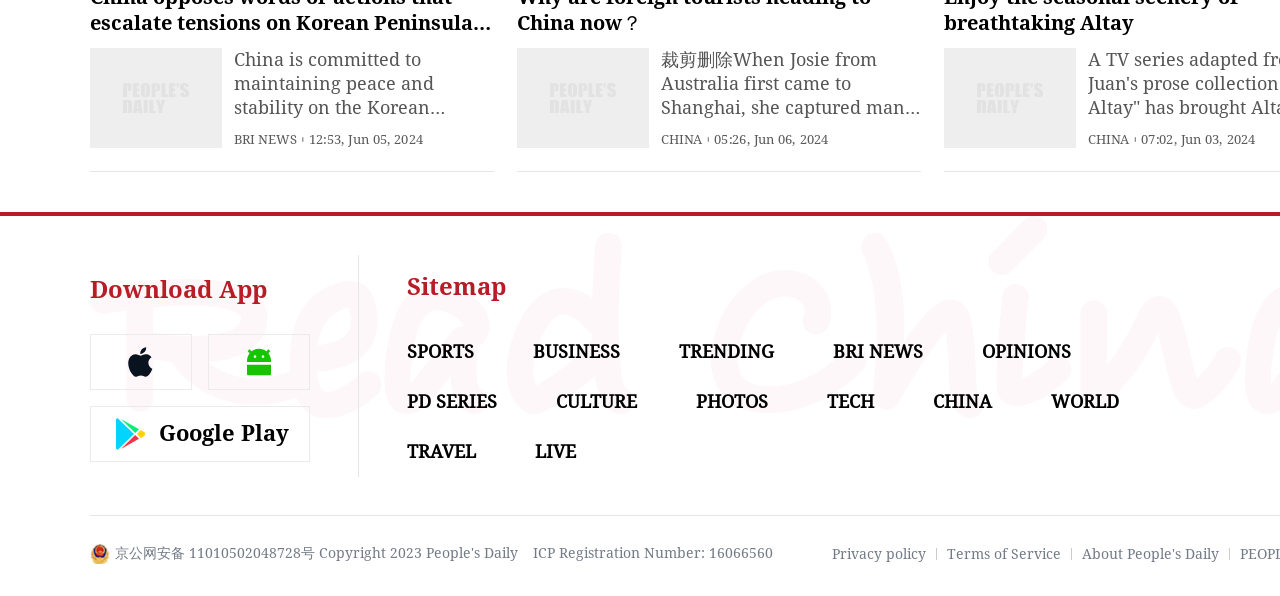Please answer the following question using a single word or phrase: 
What is the category of the news article?

BRI NEWS